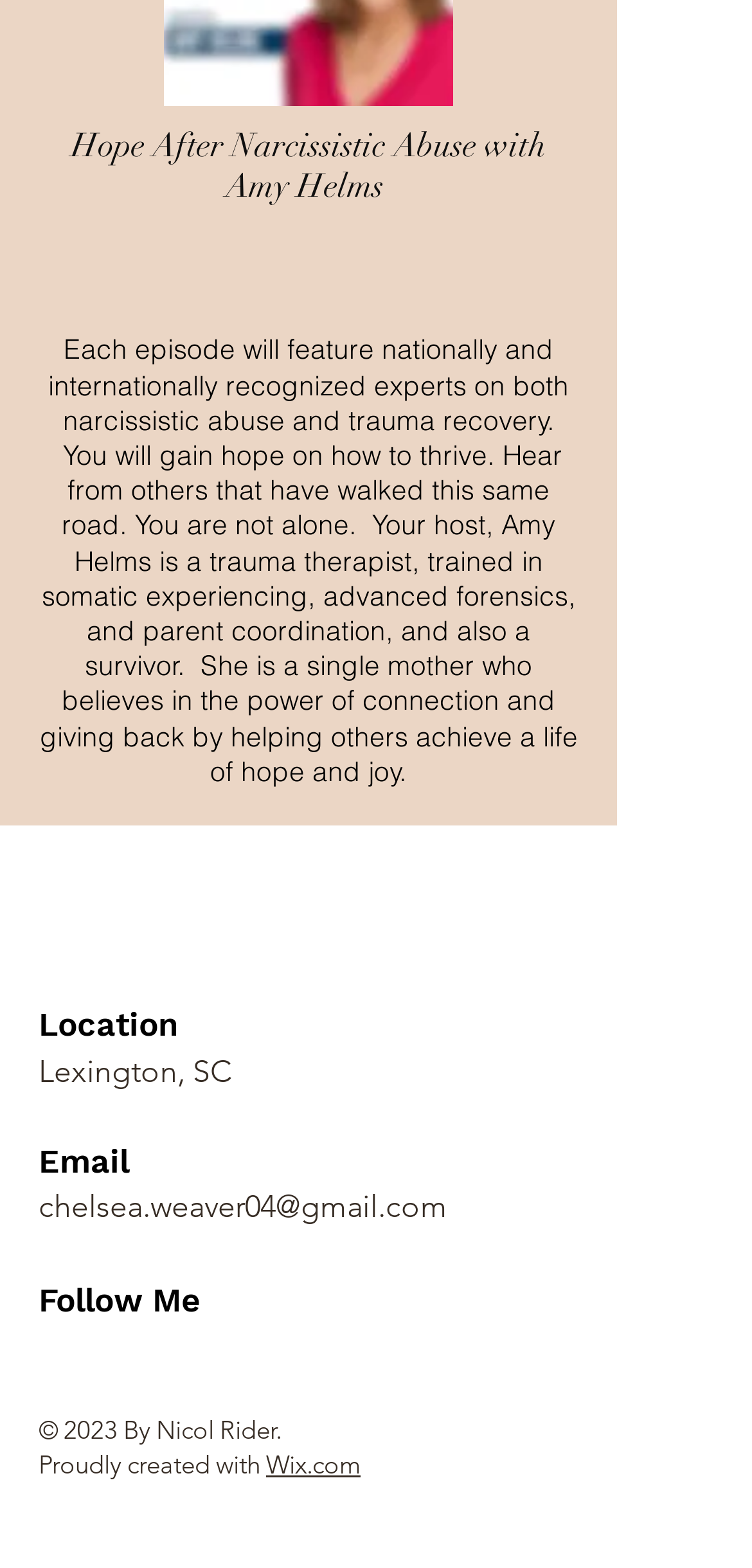Provide a one-word or brief phrase answer to the question:
How many social media links are there?

3